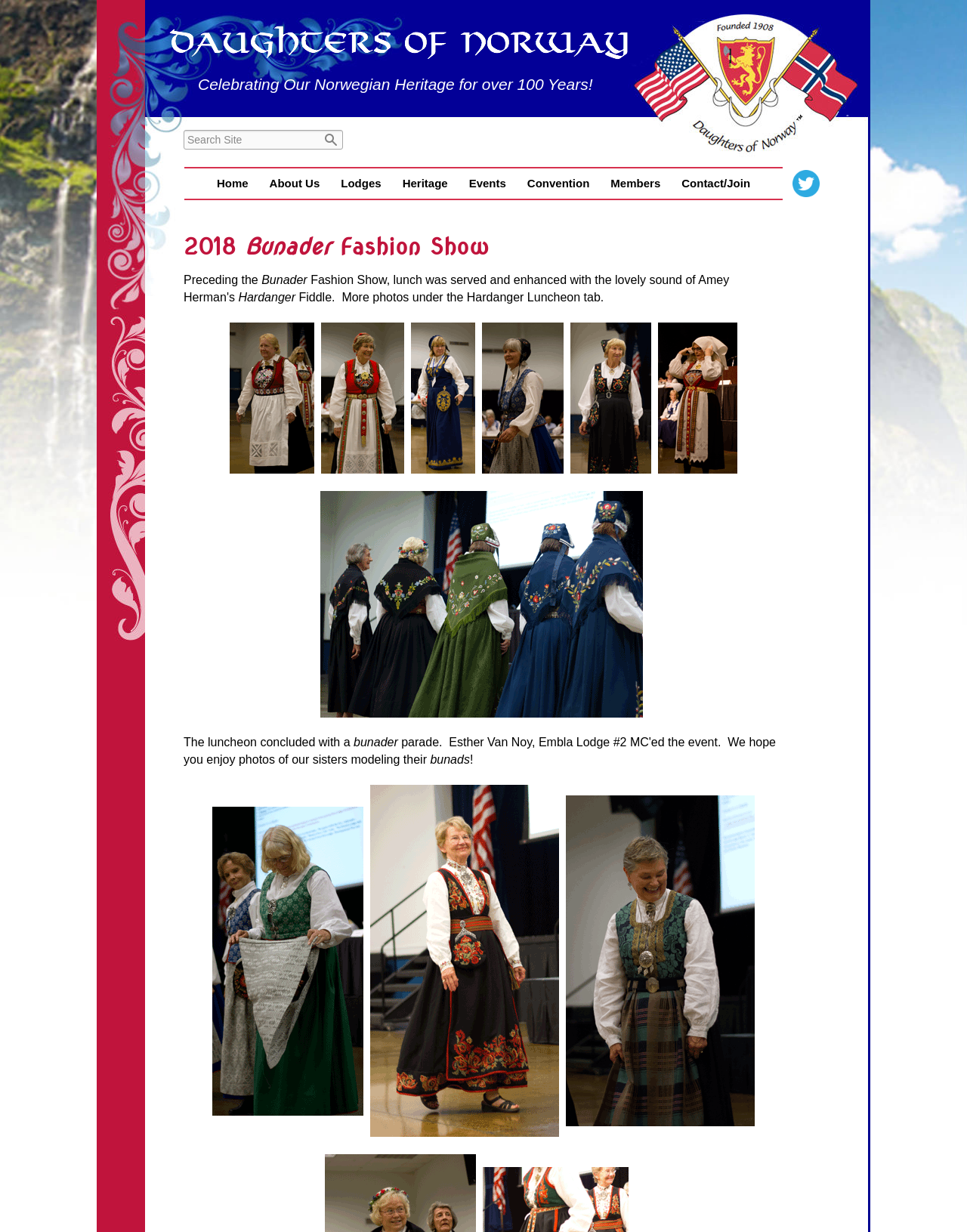Identify the bounding box coordinates for the element that needs to be clicked to fulfill this instruction: "Click on the 'Home' link". Provide the coordinates in the format of four float numbers between 0 and 1: [left, top, right, bottom].

[0.213, 0.137, 0.268, 0.161]